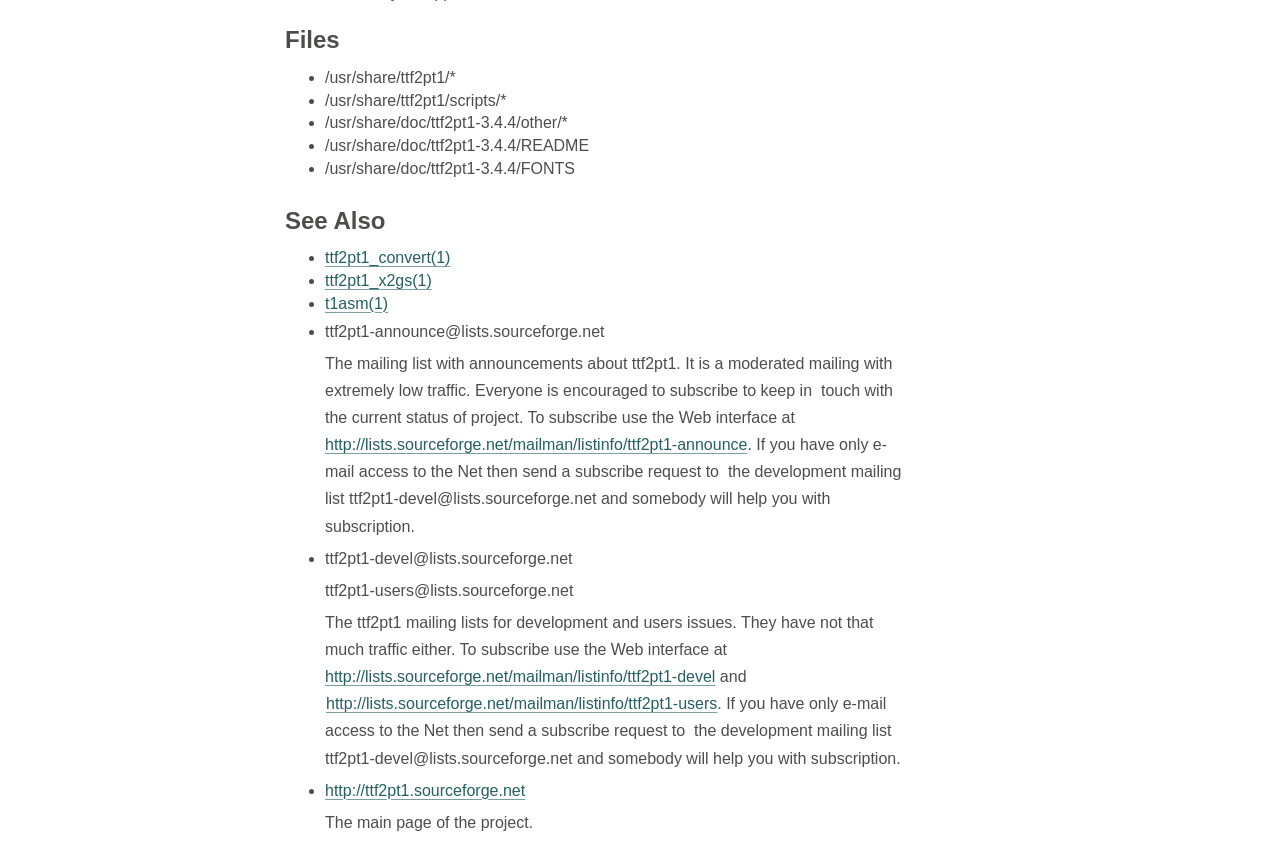Identify the bounding box coordinates for the element you need to click to achieve the following task: "Subscribe to ttf2pt1-announce mailing list". The coordinates must be four float values ranging from 0 to 1, formatted as [left, top, right, bottom].

[0.254, 0.517, 0.584, 0.537]